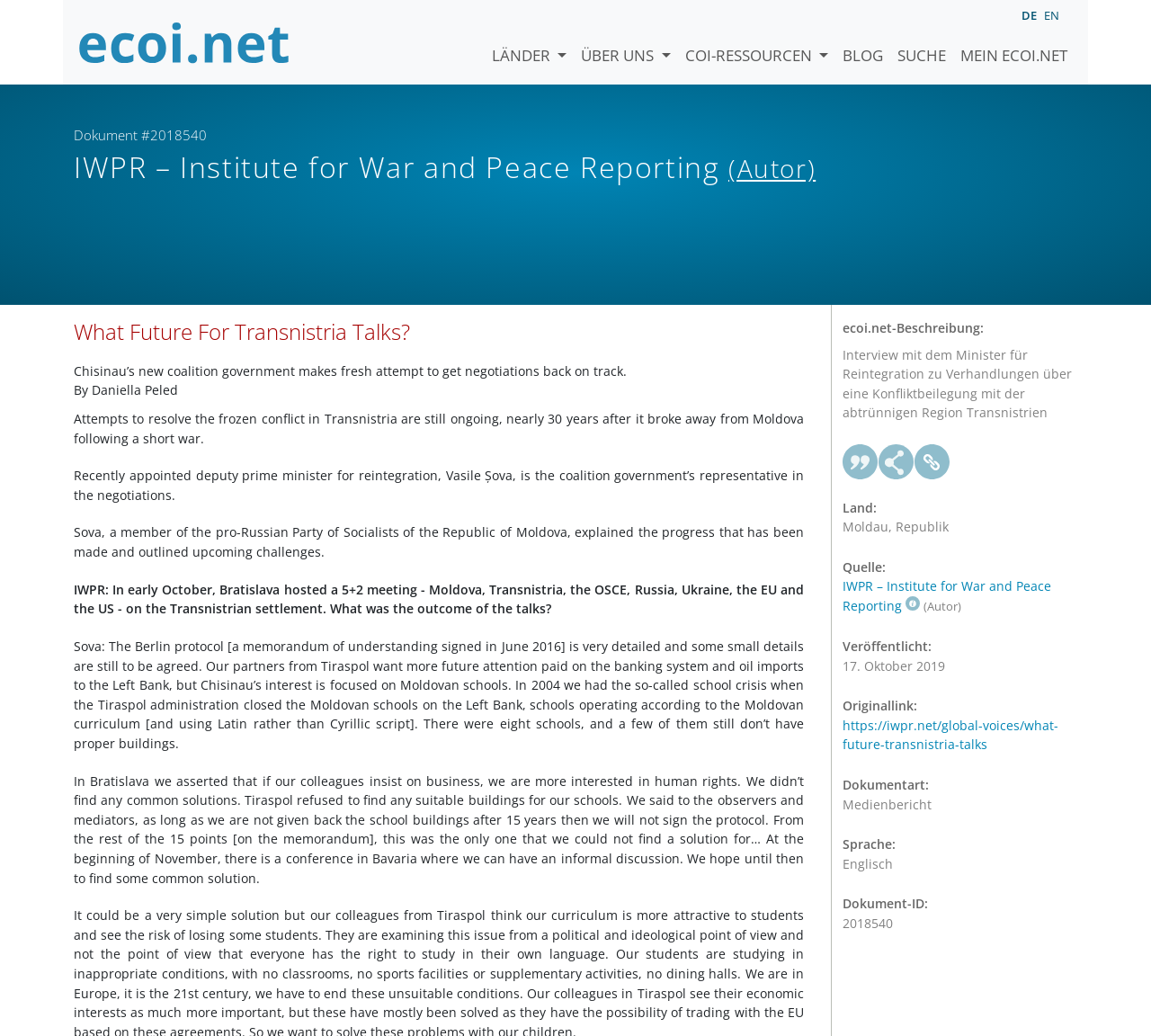Who is the deputy prime minister for reintegration mentioned in the article? From the image, respond with a single word or brief phrase.

Vasile Șova